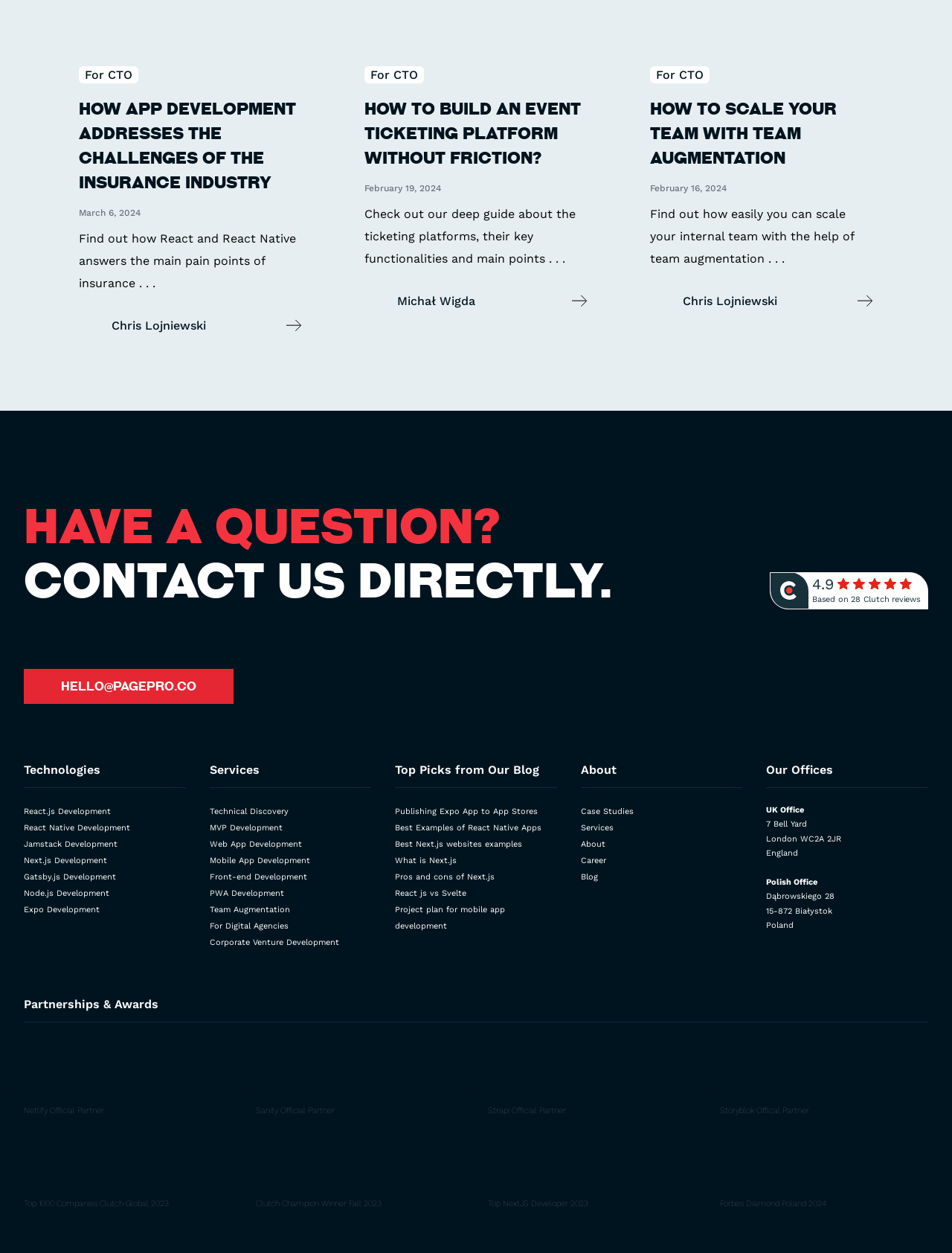Locate the bounding box coordinates of the clickable area to execute the instruction: "Read more about Doorstop interview, Melbourne". Provide the coordinates as four float numbers between 0 and 1, represented as [left, top, right, bottom].

None